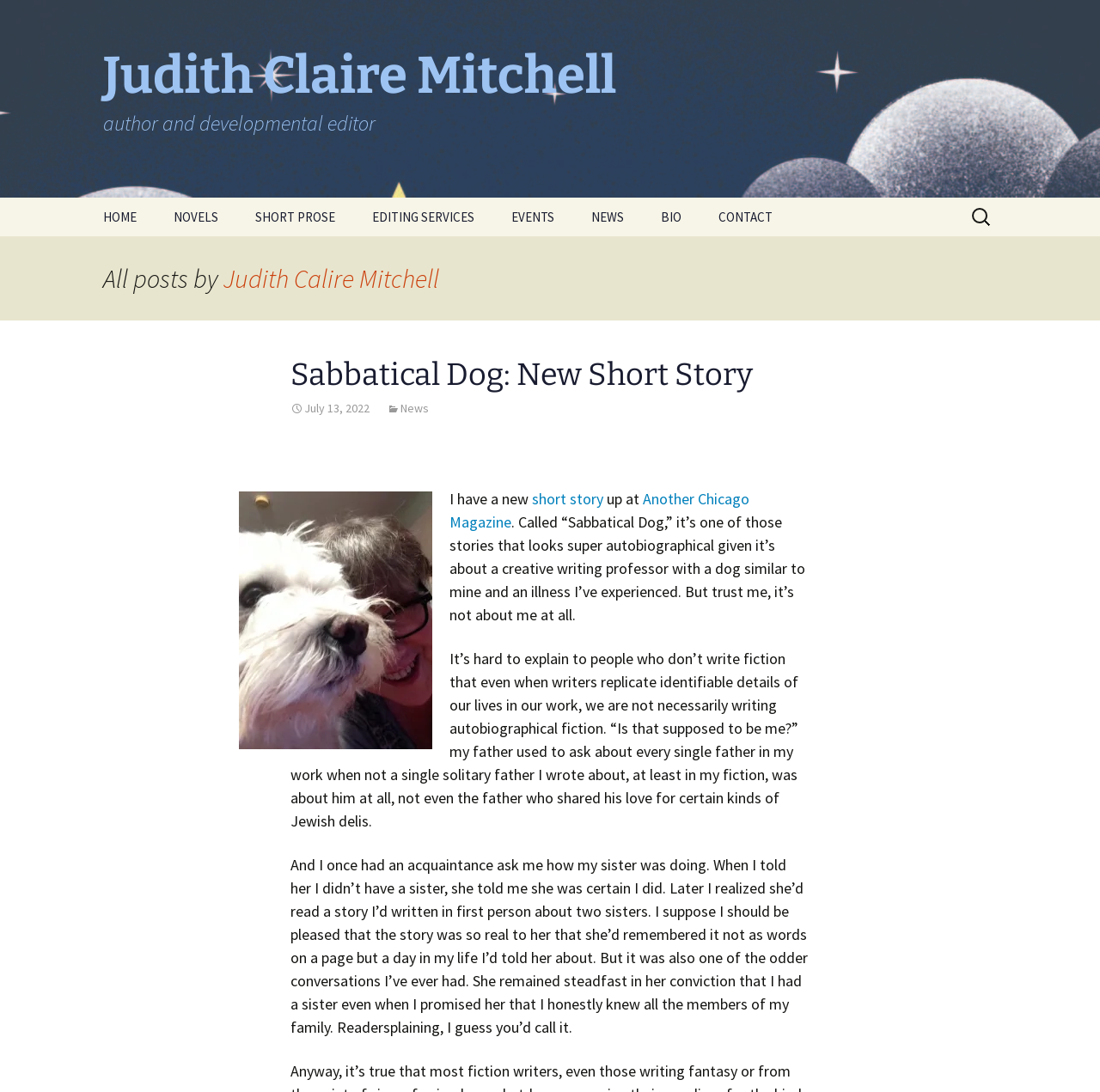Find the bounding box coordinates of the element's region that should be clicked in order to follow the given instruction: "Go to HOME page". The coordinates should consist of four float numbers between 0 and 1, i.e., [left, top, right, bottom].

[0.078, 0.181, 0.14, 0.216]